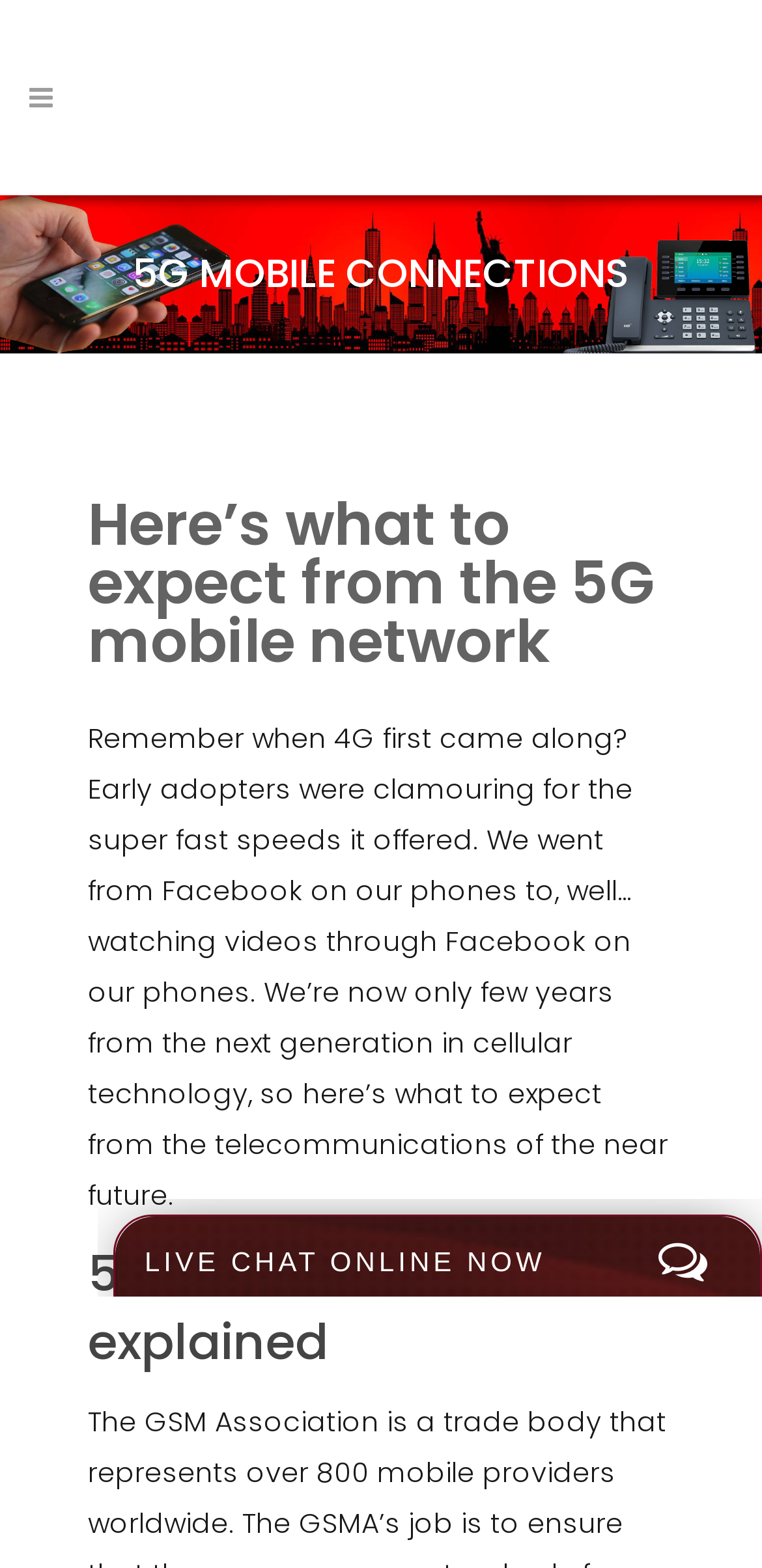What is the purpose of the image at the top?
Using the visual information, answer the question in a single word or phrase.

Decoration